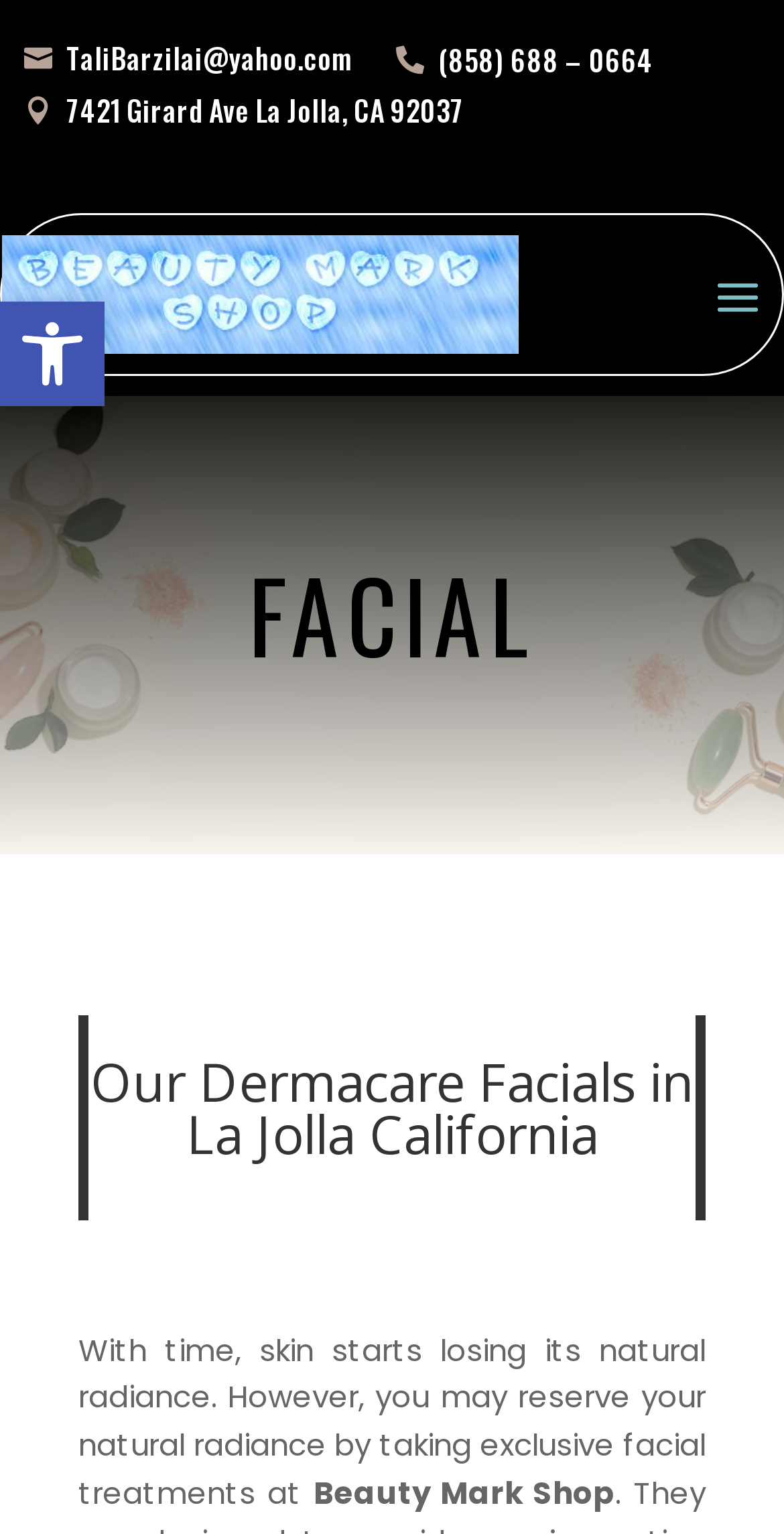Generate a comprehensive description of the contents of the webpage.

The webpage is about Beauty Mark Shop, a skincare center offering facial treatments in La Jolla, California, and San Diego. At the top left corner, there is a button to open the toolbar accessibility tools, accompanied by a small image. Below this, there are two links: one for an email address and another for a phone number.

On the left side, there is a small icon, followed by the address "7421 Girard Ave La Jolla, CA 92037". Next to this, there is a link to the Beauty Mark Shop website, which is represented by an image.

The main content of the webpage is divided into sections. The first section is headed by "FACIAL" in large font, followed by a subheading "Our Dermacare Facials in La Jolla California". Below this, there is a paragraph of text that explains how skin loses its natural radiance over time, but can be restored with exclusive facial treatments at Beauty Mark Shop. The text is positioned near the bottom of the page, with the Beauty Mark Shop name appearing at the bottom right corner.